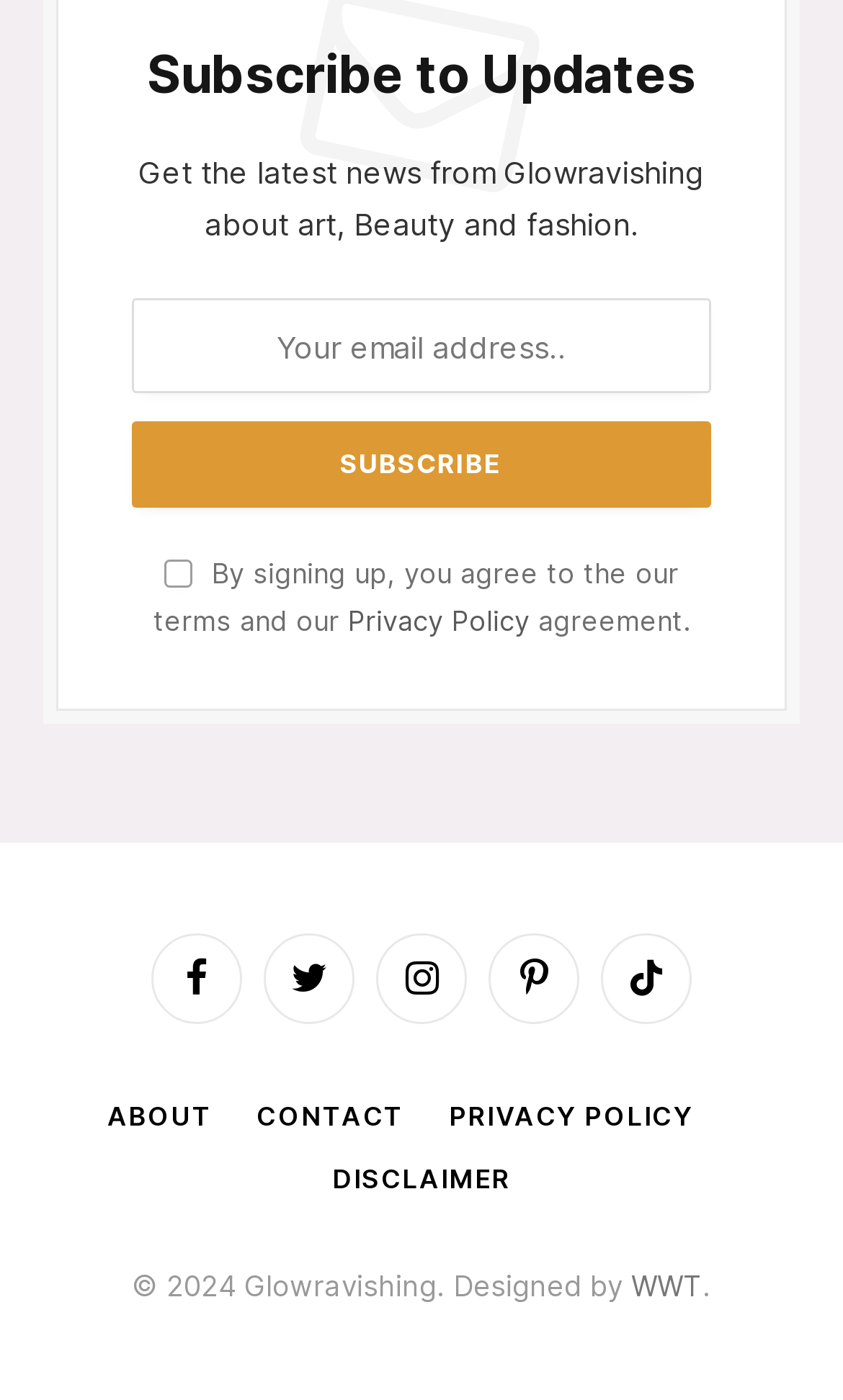Answer the following query concisely with a single word or phrase:
What is the checkbox for?

Terms and Privacy Policy agreement